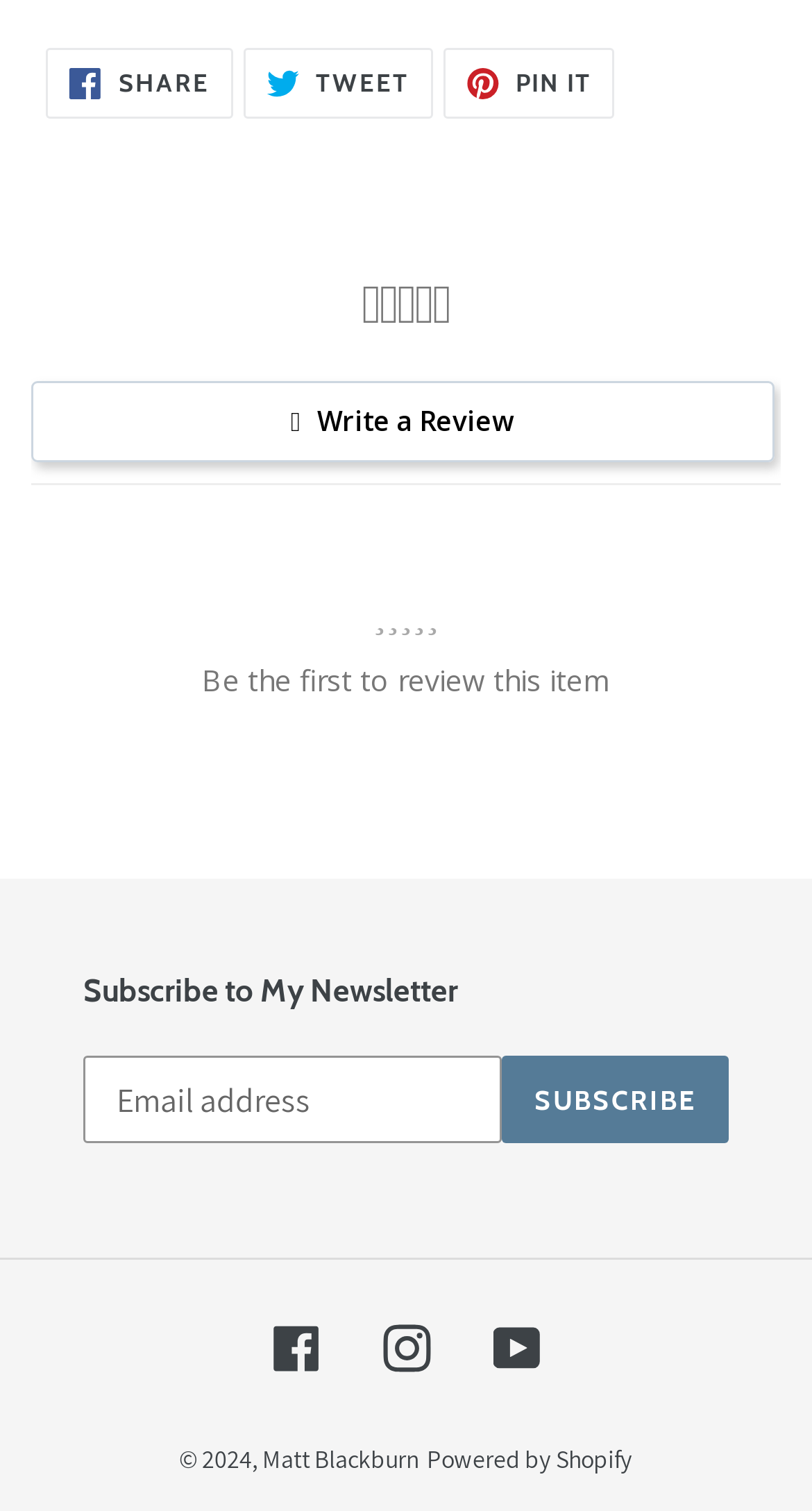By analyzing the image, answer the following question with a detailed response: How many social media links are there?

I counted the number of social media links by looking at the links with descriptions 'a11y-external-message' and 'a11y-new-window-external-message', which are Facebook, Instagram, YouTube, and the three share links at the top.